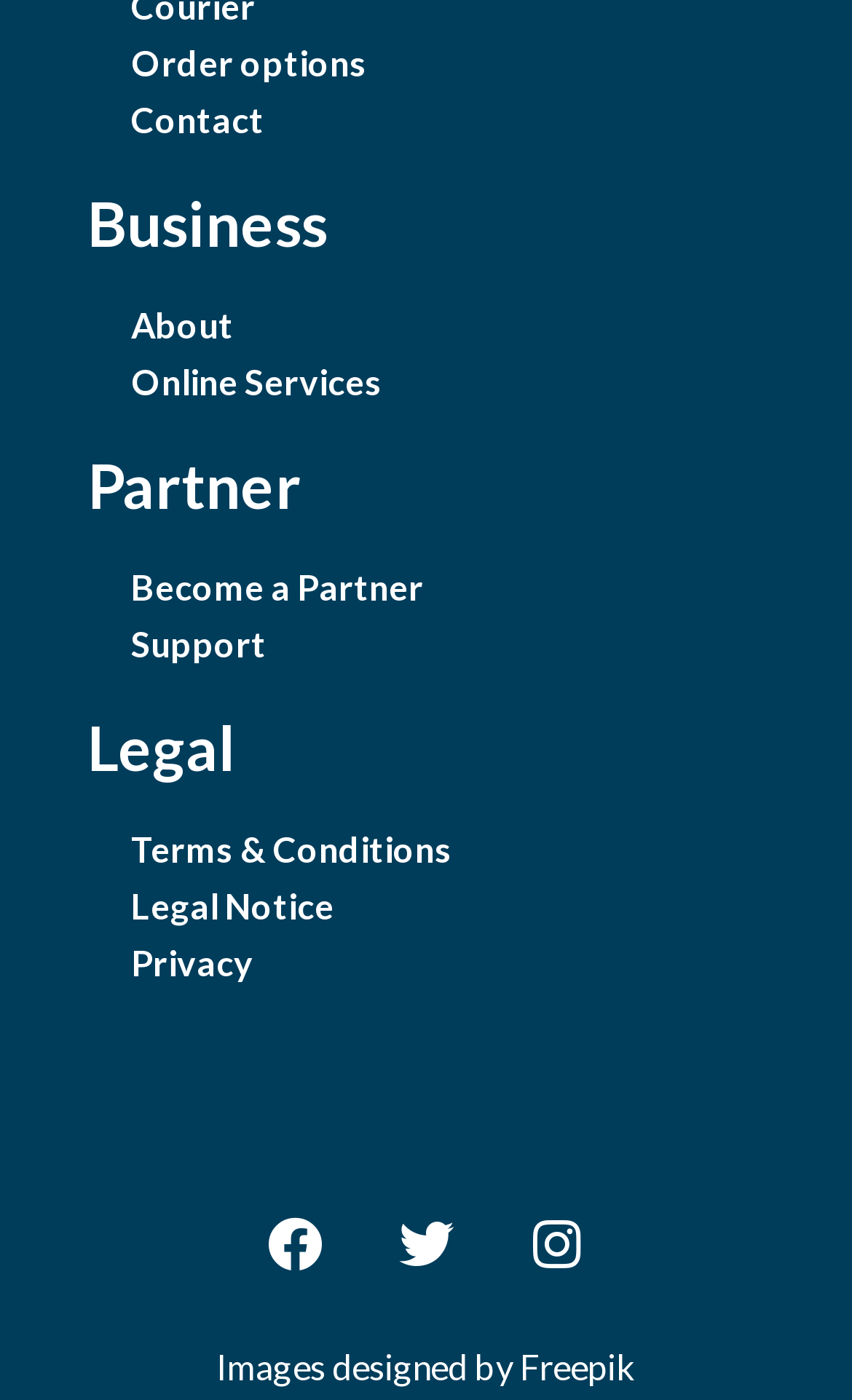Please locate the bounding box coordinates of the region I need to click to follow this instruction: "Check terms and conditions".

[0.103, 0.587, 0.897, 0.627]